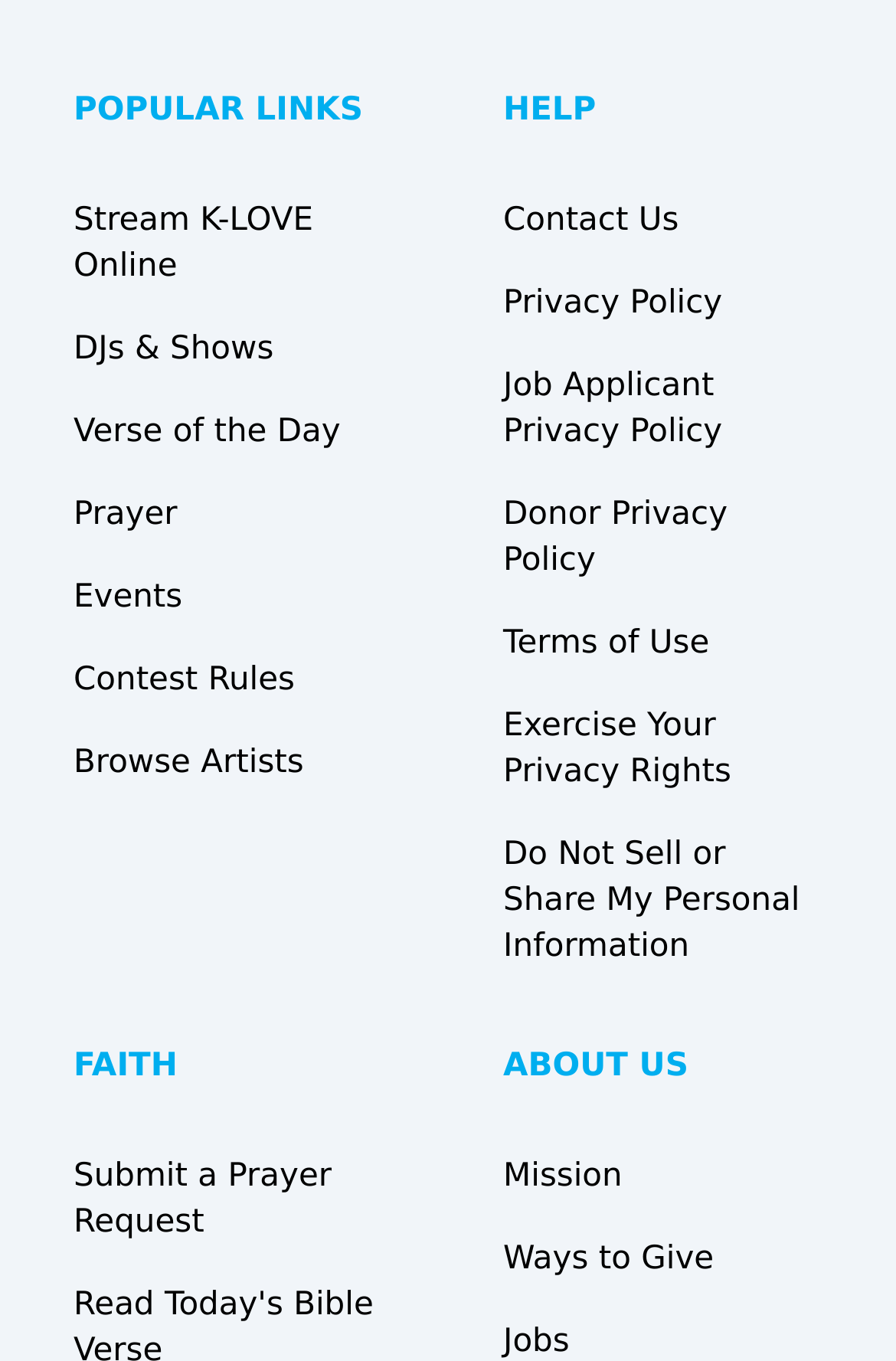Utilize the information from the image to answer the question in detail:
What is the first popular link?

The first popular link is 'Stream K-LOVE Online' because it is the first link under the 'POPULAR LINKS' static text, which is located at the top left of the webpage.